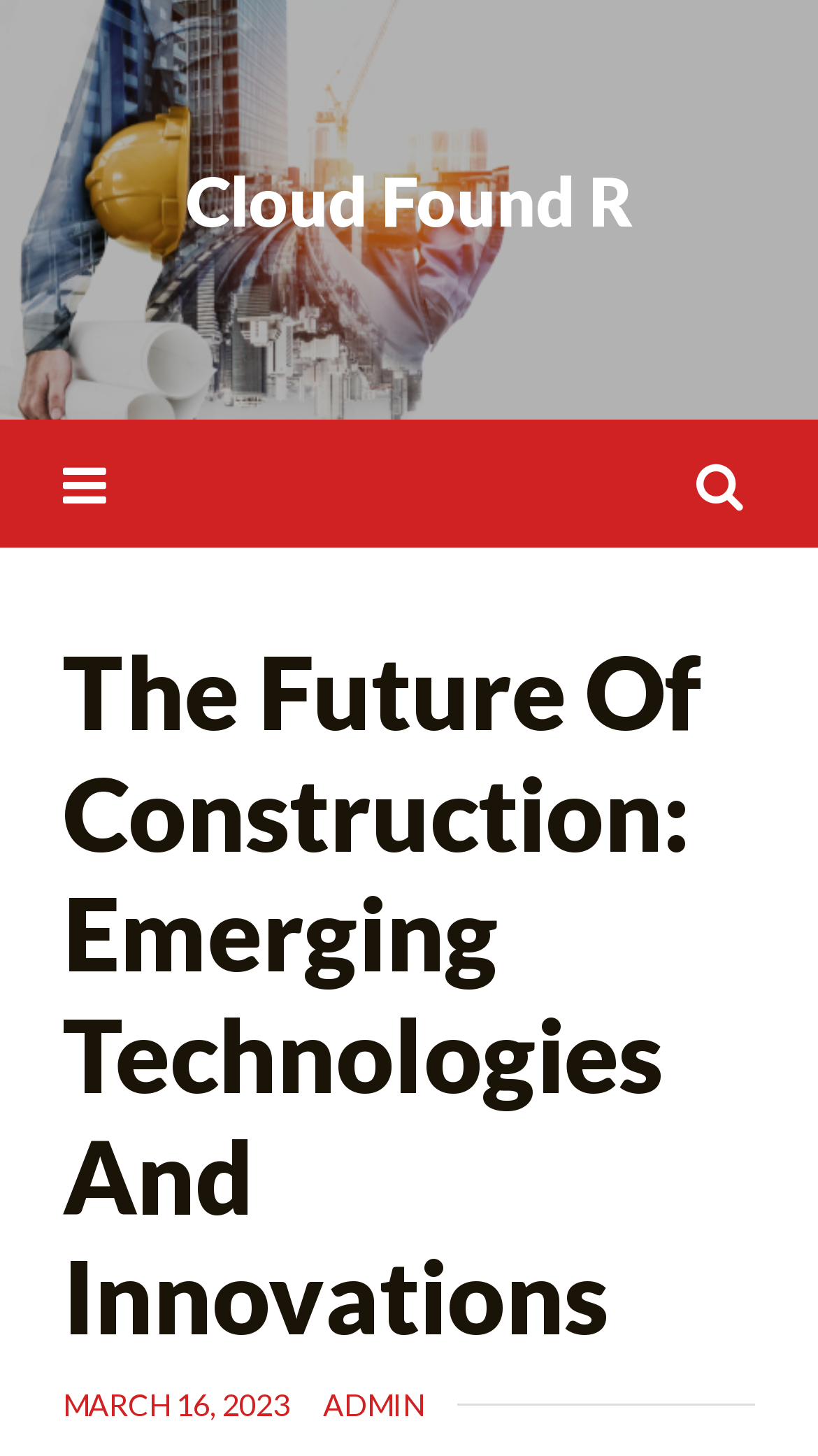Write a detailed summary of the webpage, including text, images, and layout.

The webpage is about "The Future Of Construction: Emerging Technologies And Innovations" and is hosted on the Cloud Found R platform. At the top, there is a heading with the platform's name, "Cloud Found R", which is also a link. Below it, there are three buttons aligned horizontally, with the first one located at the left and the last two at the right.

In the middle section, there is a search bar with a label "Search for:" and a search box where users can input their queries. Above the search bar, there is a button. On the left side of the search bar, there is a header section that contains the main title of the webpage, "The Future Of Construction: Emerging Technologies And Innovations", which is a heading. Below the title, there are two links, one showing the date "MARCH 16, 2023" and the other showing the author "ADMIN".

At the top-right corner, there is another button with an icon. There is also a repeated label "Search for:" at the top, which might be a navigation element or a breadcrumb. Overall, the webpage has a simple layout with a focus on the main title and the search functionality.